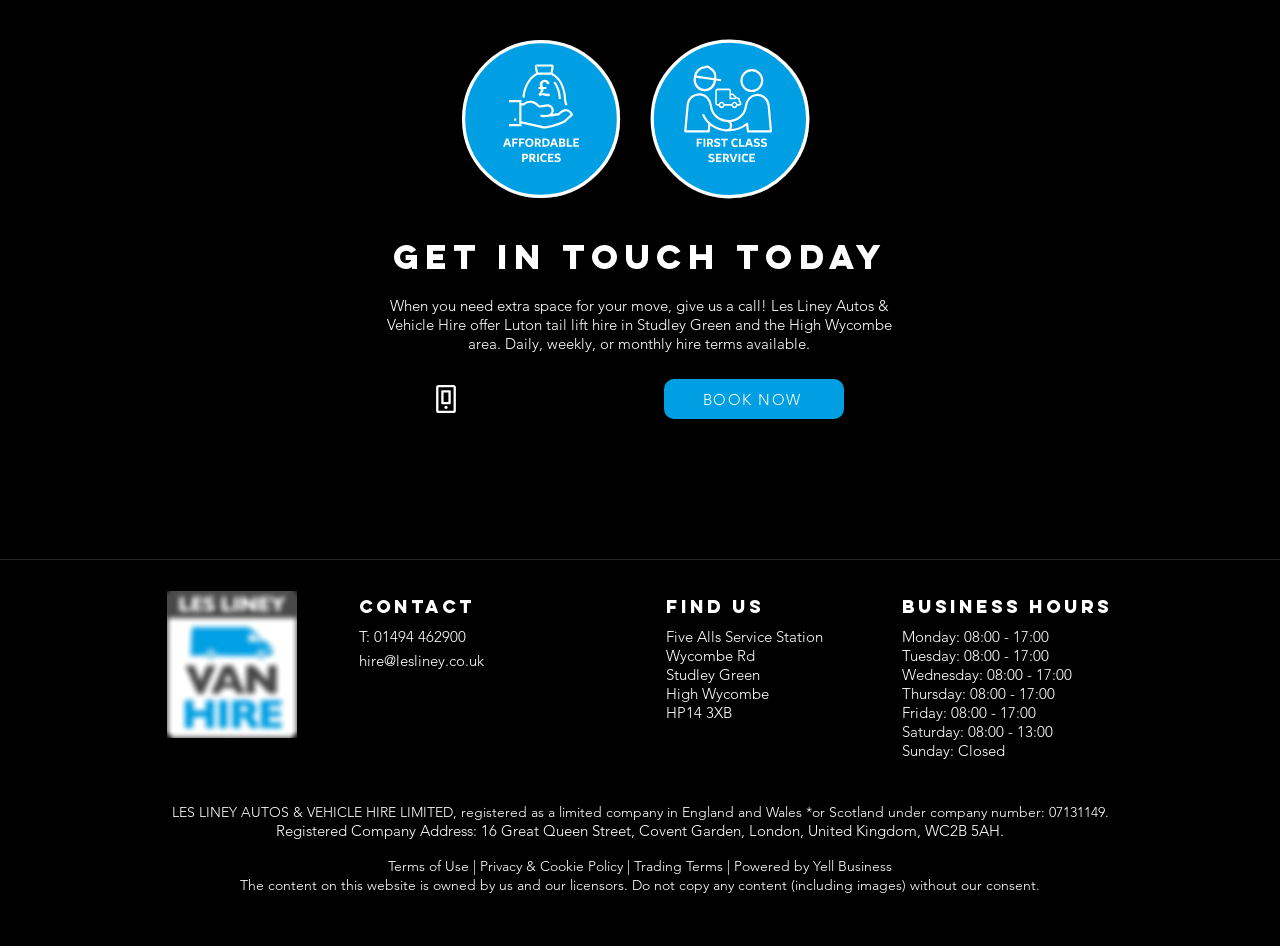Provide the bounding box coordinates for the area that should be clicked to complete the instruction: "Call the phone number".

[0.364, 0.406, 0.49, 0.437]